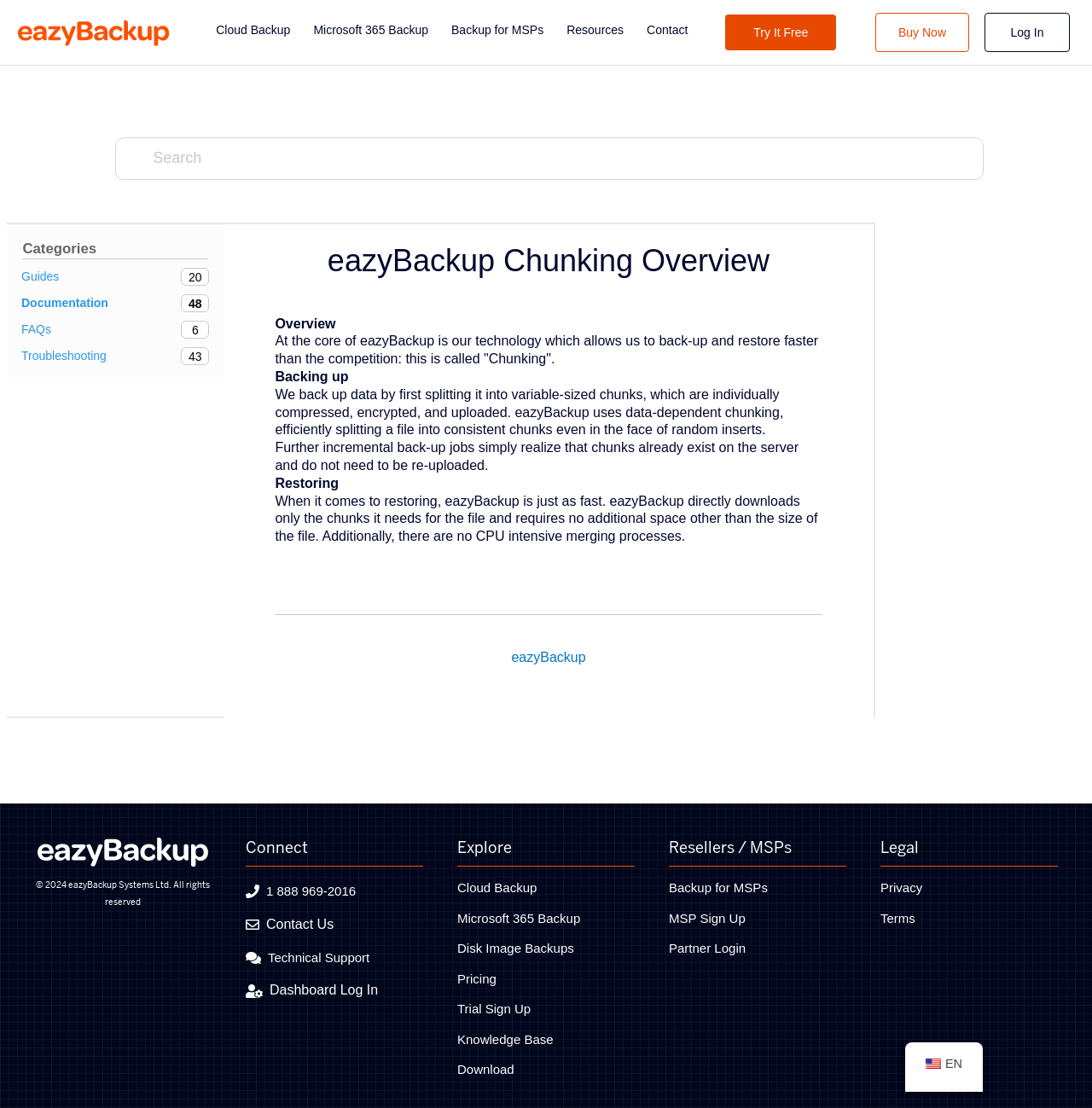Please identify the bounding box coordinates of where to click in order to follow the instruction: "Search for something".

[0.106, 0.124, 0.901, 0.162]